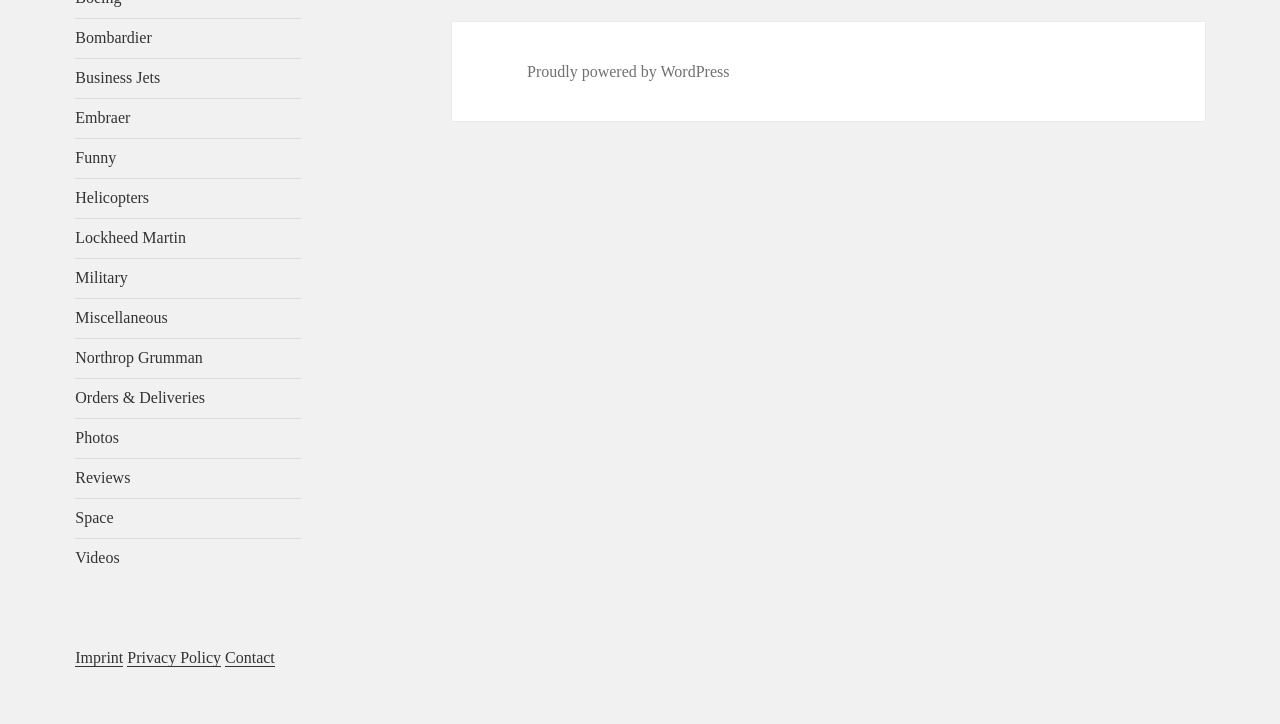How many links are there in the main section?
Look at the image and answer the question with a single word or phrase.

15